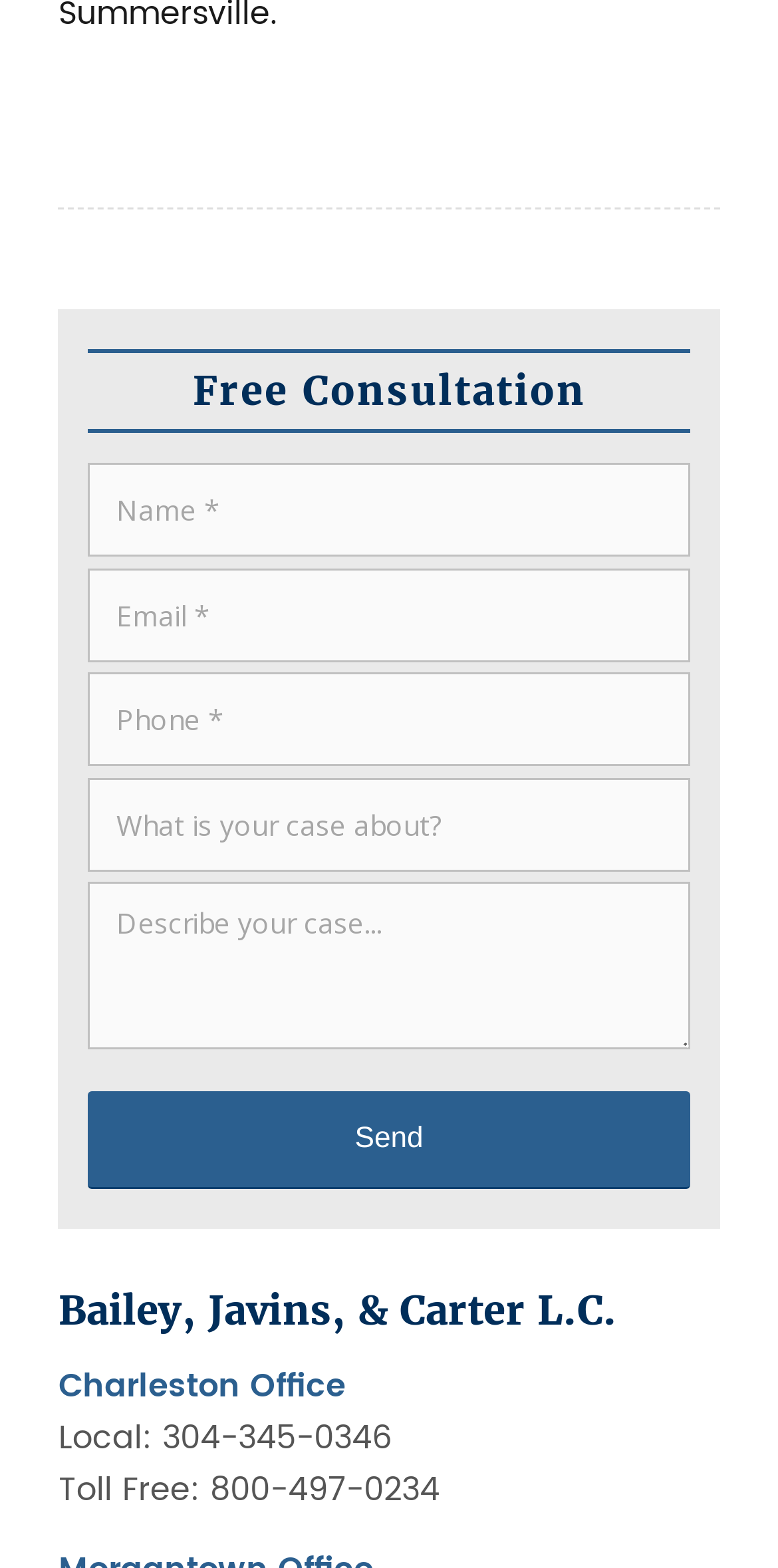What is the purpose of the form on this webpage?
Use the screenshot to answer the question with a single word or phrase.

Contact form